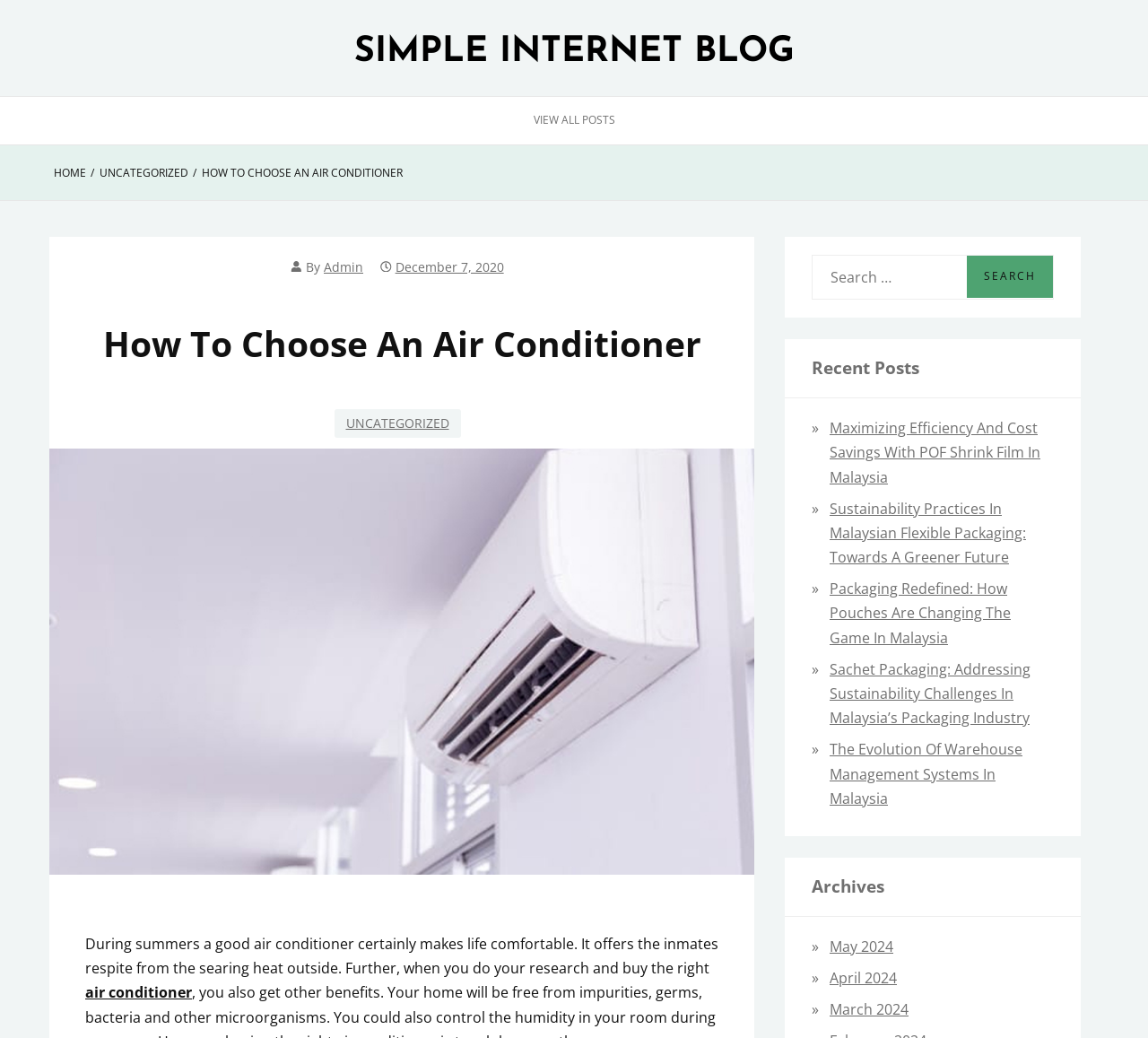Find the bounding box coordinates for the HTML element described in this sentence: "Privacy policy". Provide the coordinates as four float numbers between 0 and 1, in the format [left, top, right, bottom].

None